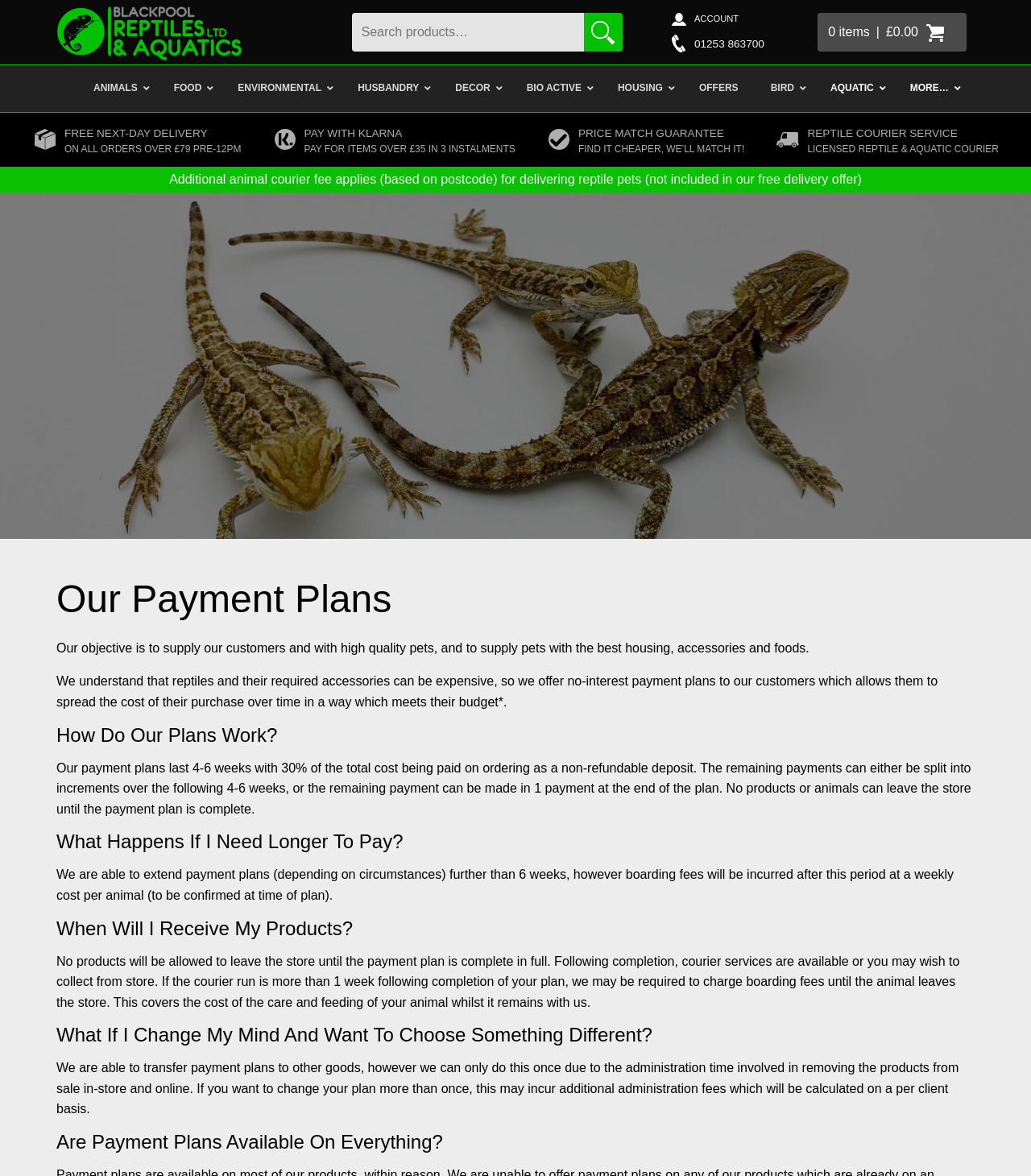What is the minimum order value for free next-day delivery?
Using the information from the image, give a concise answer in one word or a short phrase.

£79